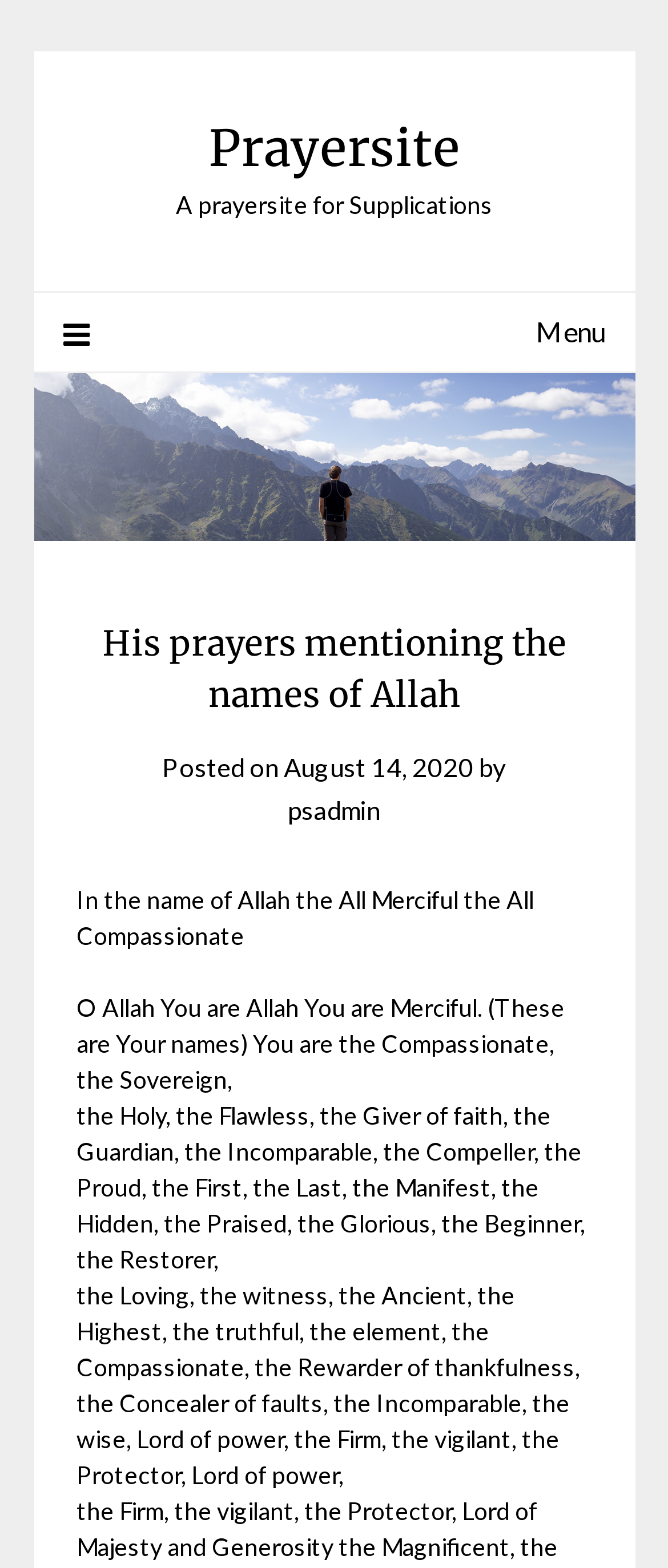Please answer the following question using a single word or phrase: 
What is the first attribute of Allah mentioned in the prayer?

Merciful